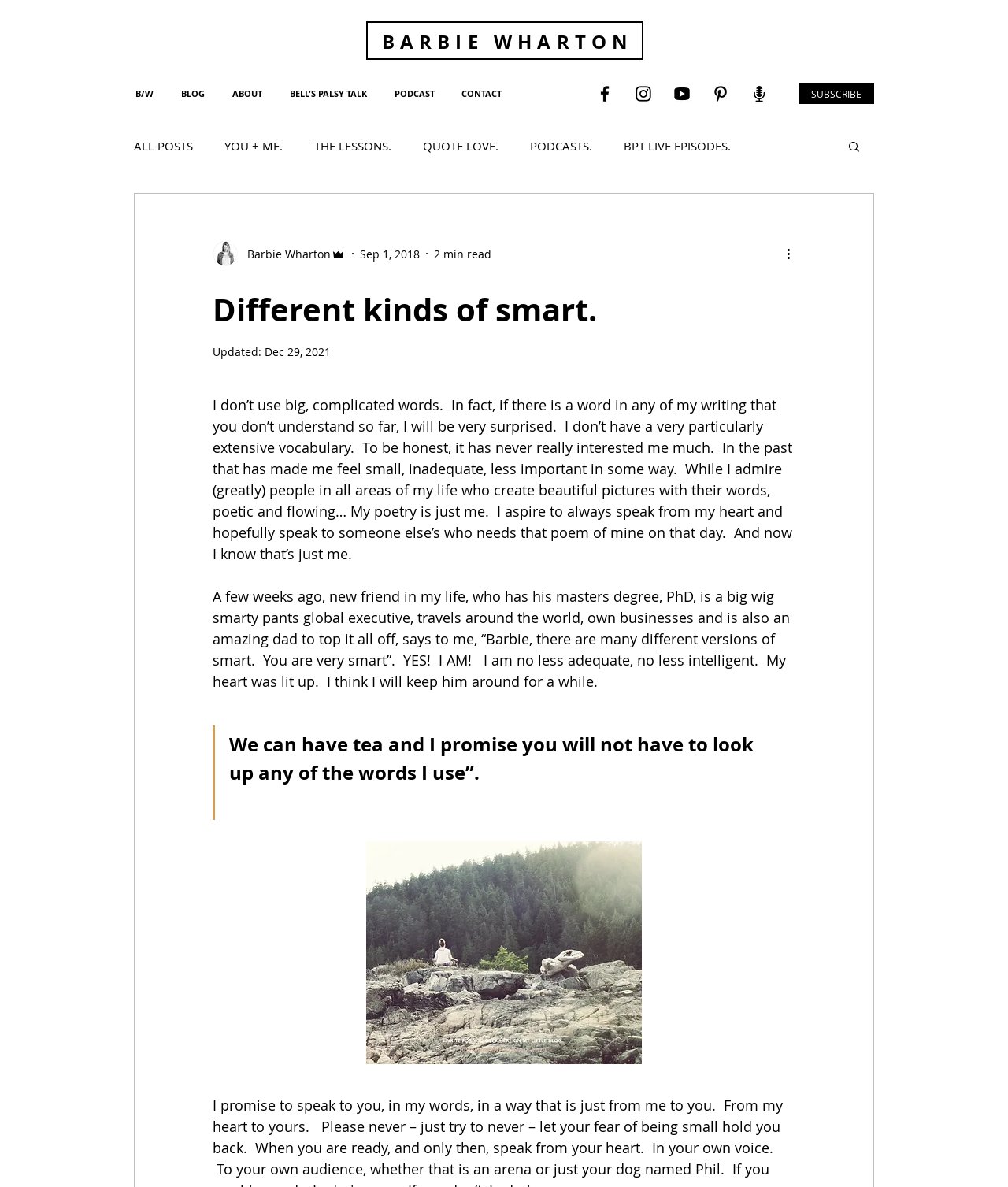What is the topic of the blog post?
Kindly offer a detailed explanation using the data available in the image.

The topic of the blog post is mentioned in the heading 'Different kinds of smart.' and also in the text 'I don’t use big, complicated words...' which suggests that the post is about the author's perspective on intelligence and vocabulary.